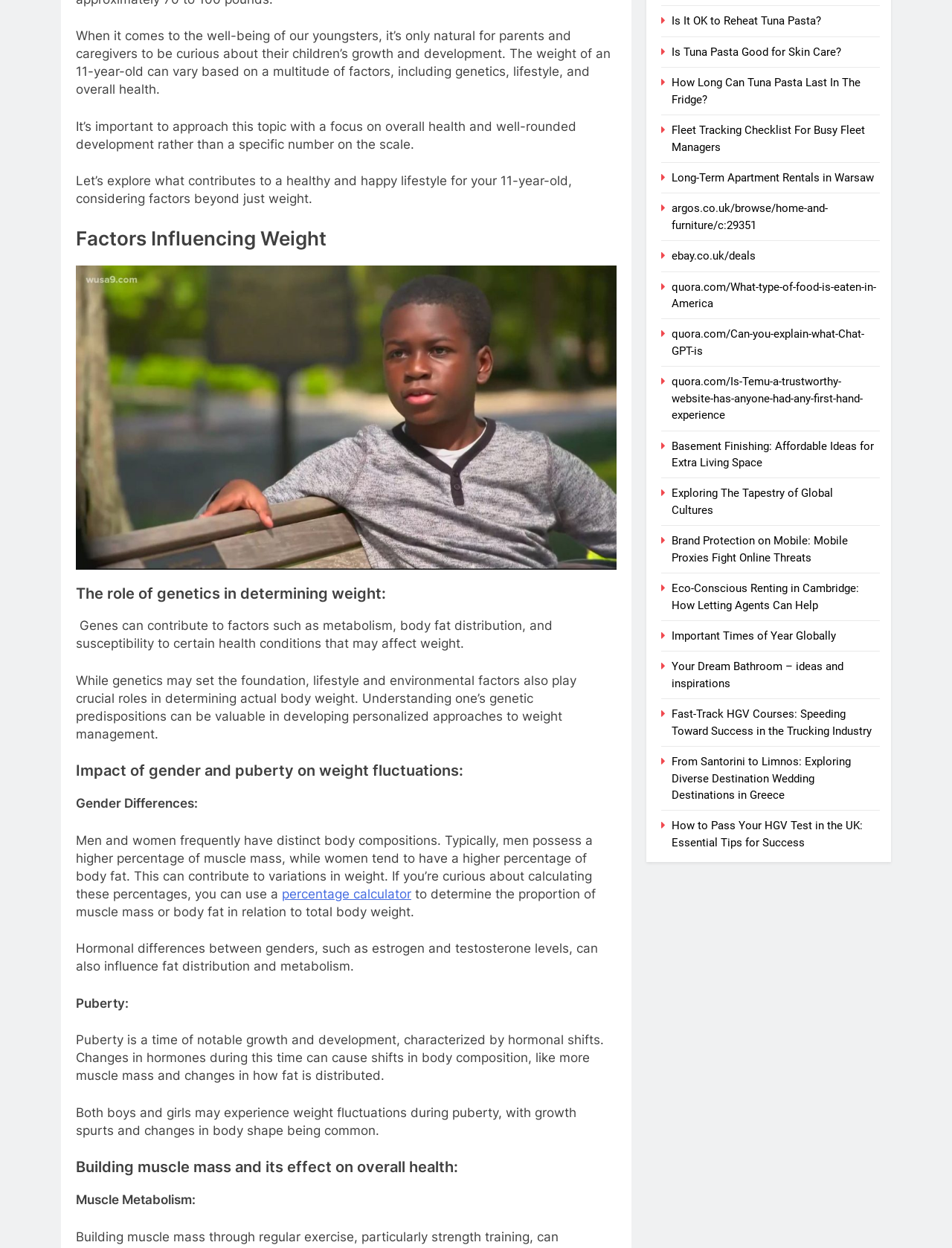Given the description "Weedon Bucks Home", determine the bounding box of the corresponding UI element.

None